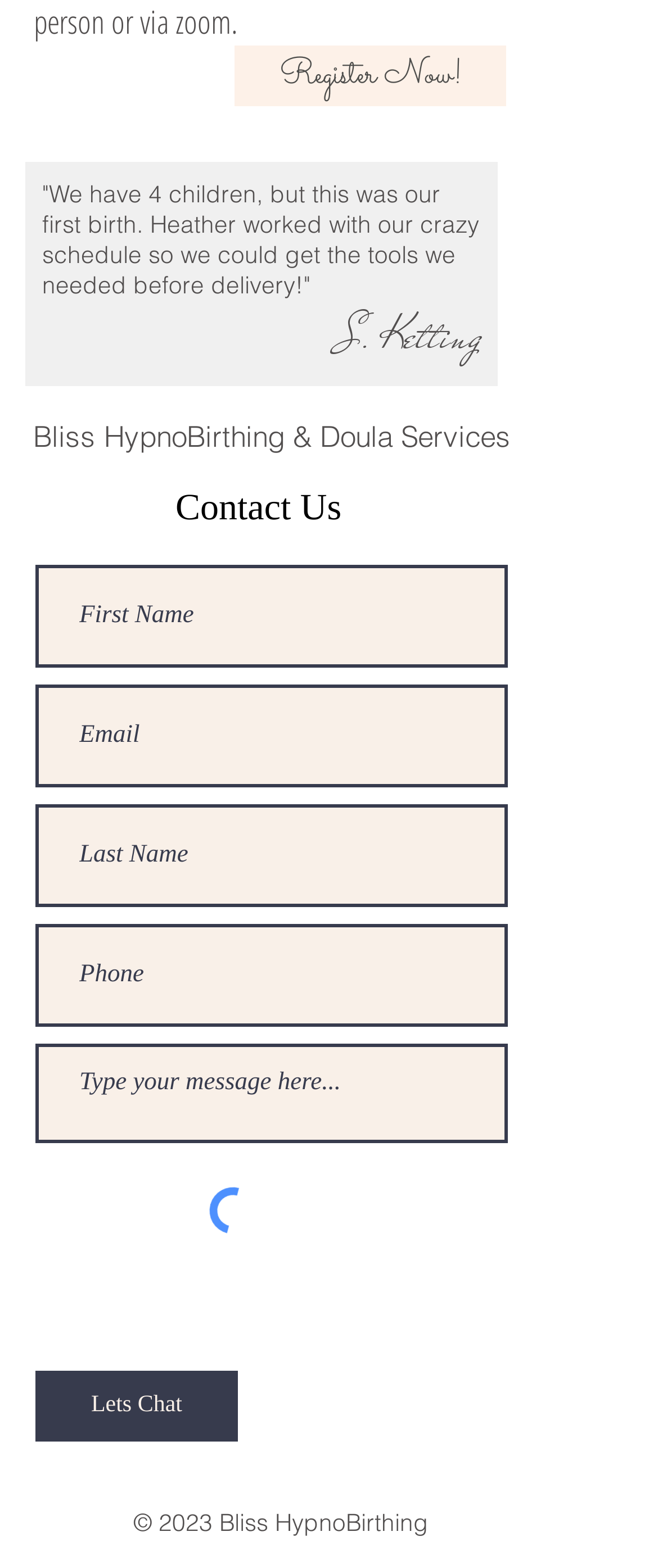Extract the bounding box coordinates for the described element: "aria-label="Phone" name="phone" placeholder="Phone"". The coordinates should be represented as four float numbers between 0 and 1: [left, top, right, bottom].

[0.054, 0.589, 0.772, 0.655]